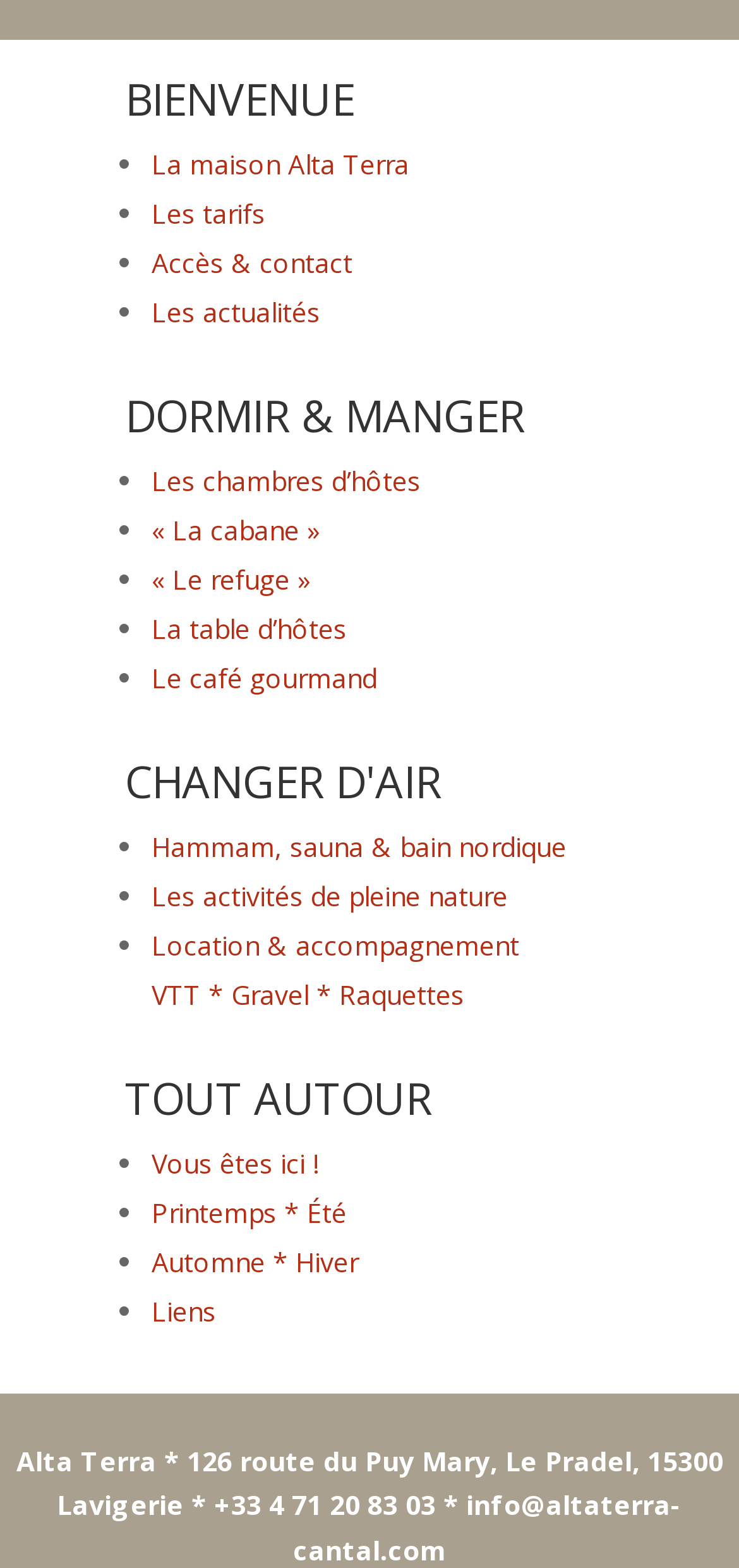With reference to the screenshot, provide a detailed response to the question below:
What is the name of the accommodation?

The name of the accommodation can be found in the heading 'BIENVENUE' and also in the static text at the bottom of the page, which provides the full address and contact information.